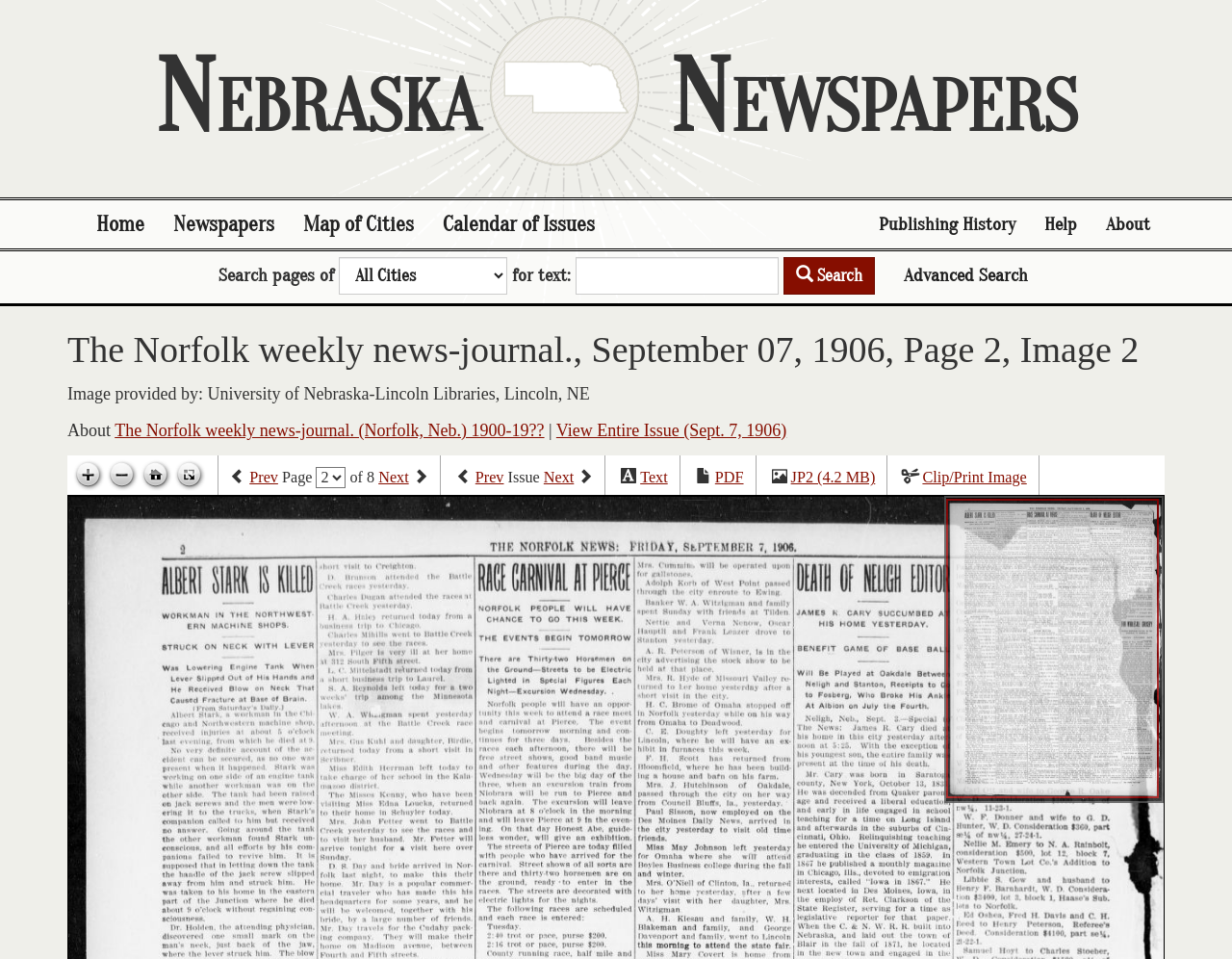Identify the bounding box for the described UI element. Provide the coordinates in (top-left x, top-left y, bottom-right x, bottom-right y) format with values ranging from 0 to 1: PDF

[0.58, 0.489, 0.604, 0.507]